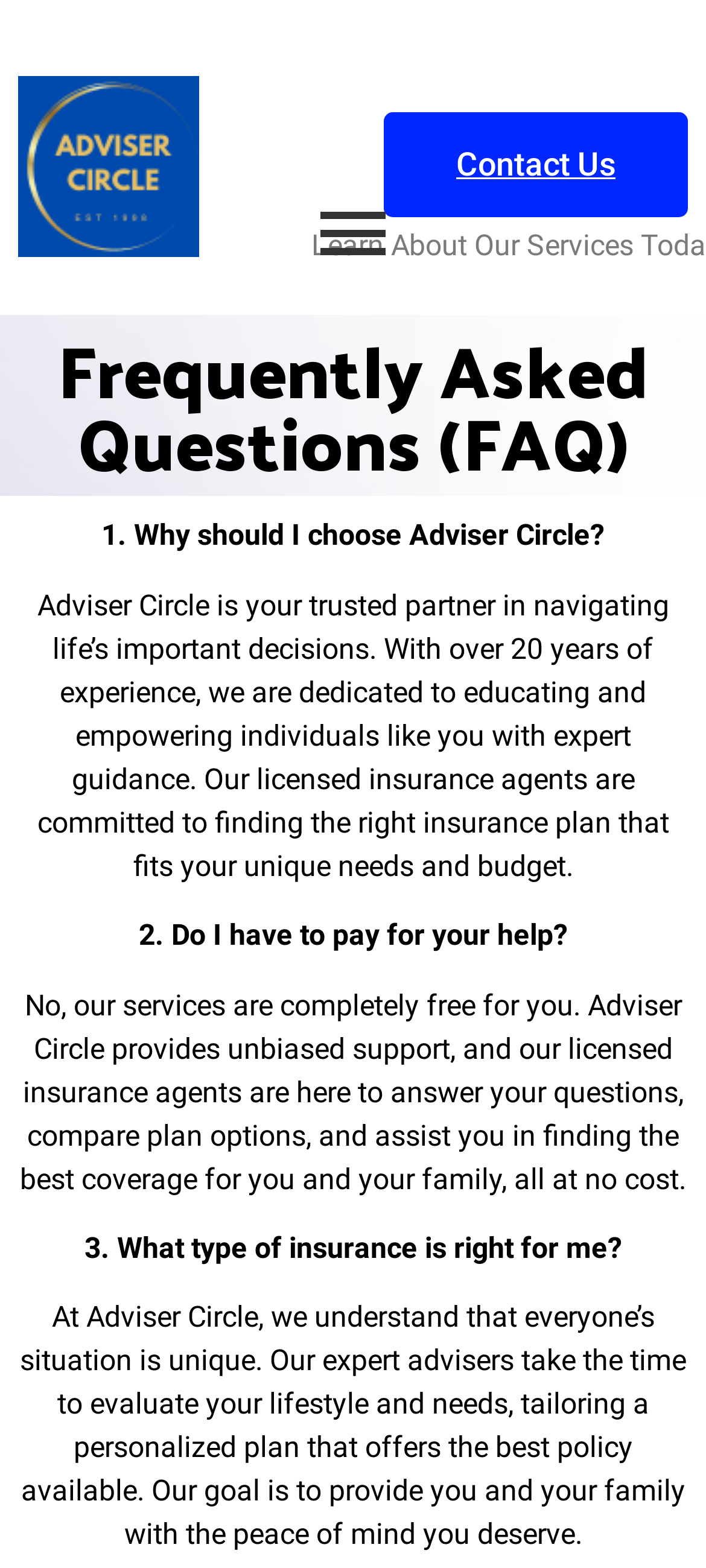Refer to the image and offer a detailed explanation in response to the question: Do users need to pay for Adviser Circle's services?

The answer can be found in the text 'No, our services are completely free for you...' which clearly states that users do not need to pay for Adviser Circle's services.